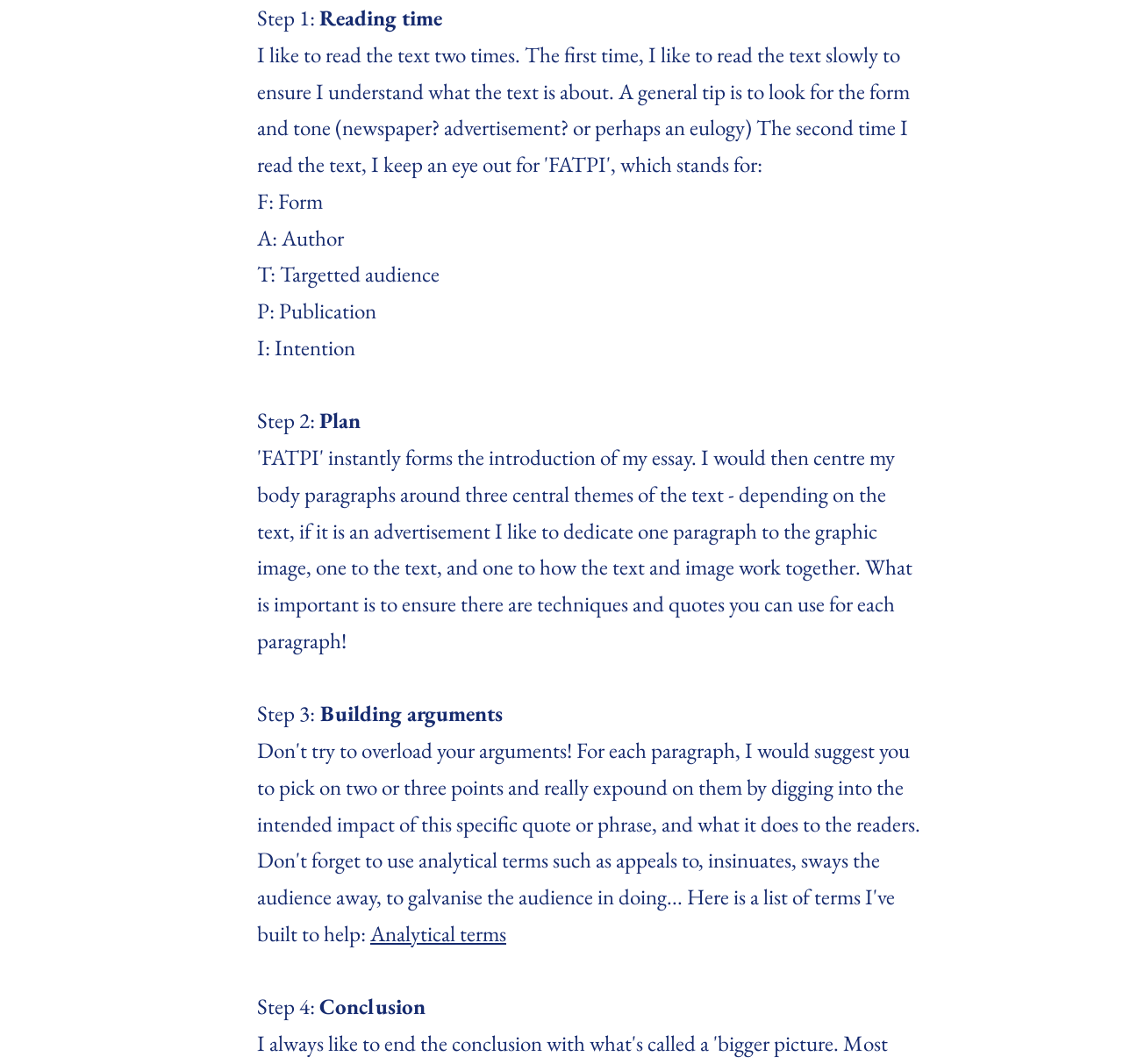Based on the element description Analytical terms, identify the bounding box coordinates for the UI element. The coordinates should be in the format (top-left x, top-left y, bottom-right x, bottom-right y) and within the 0 to 1 range.

[0.33, 0.864, 0.451, 0.89]